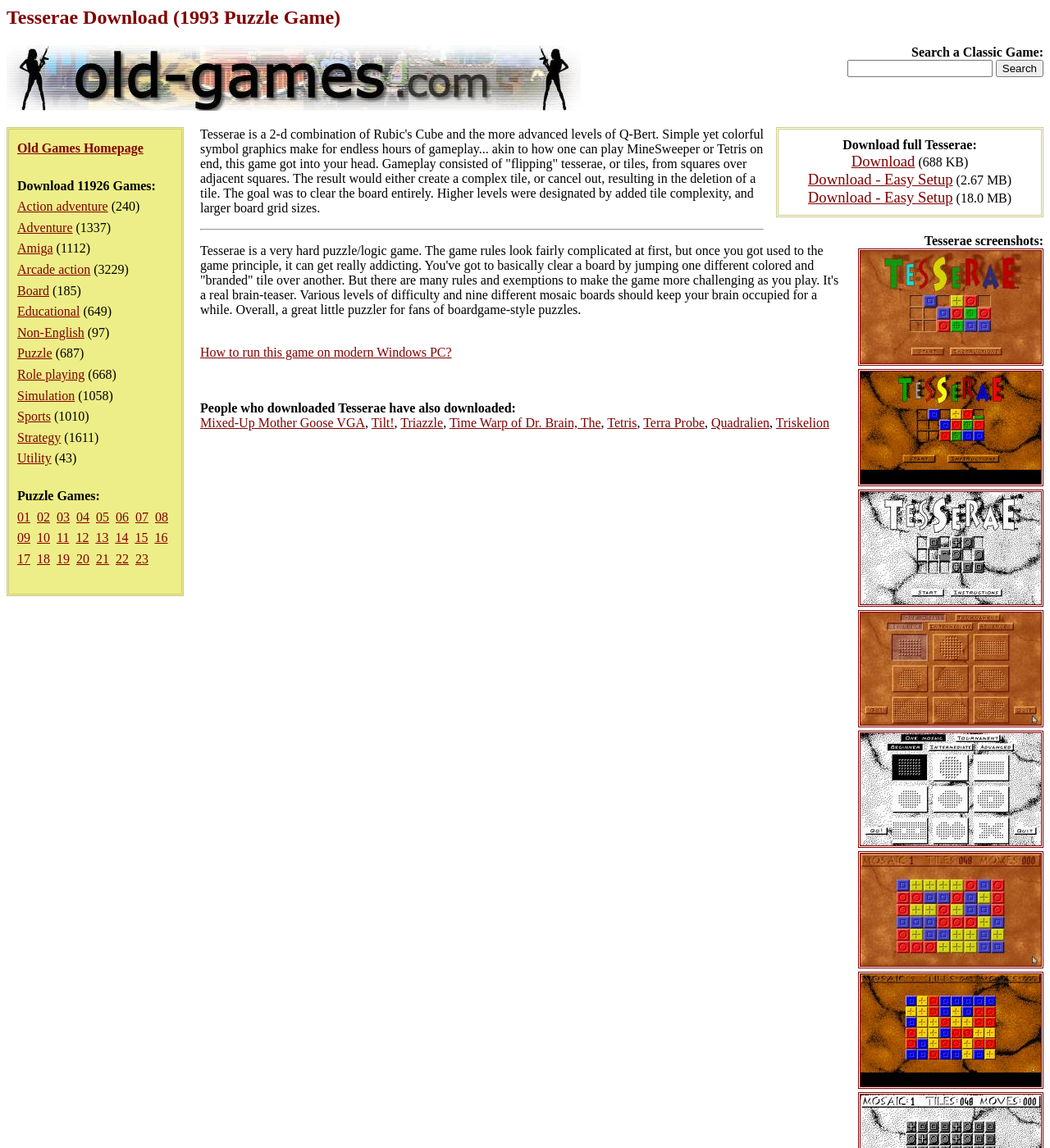Please mark the bounding box coordinates of the area that should be clicked to carry out the instruction: "Browse Puzzle Games".

[0.016, 0.302, 0.05, 0.314]